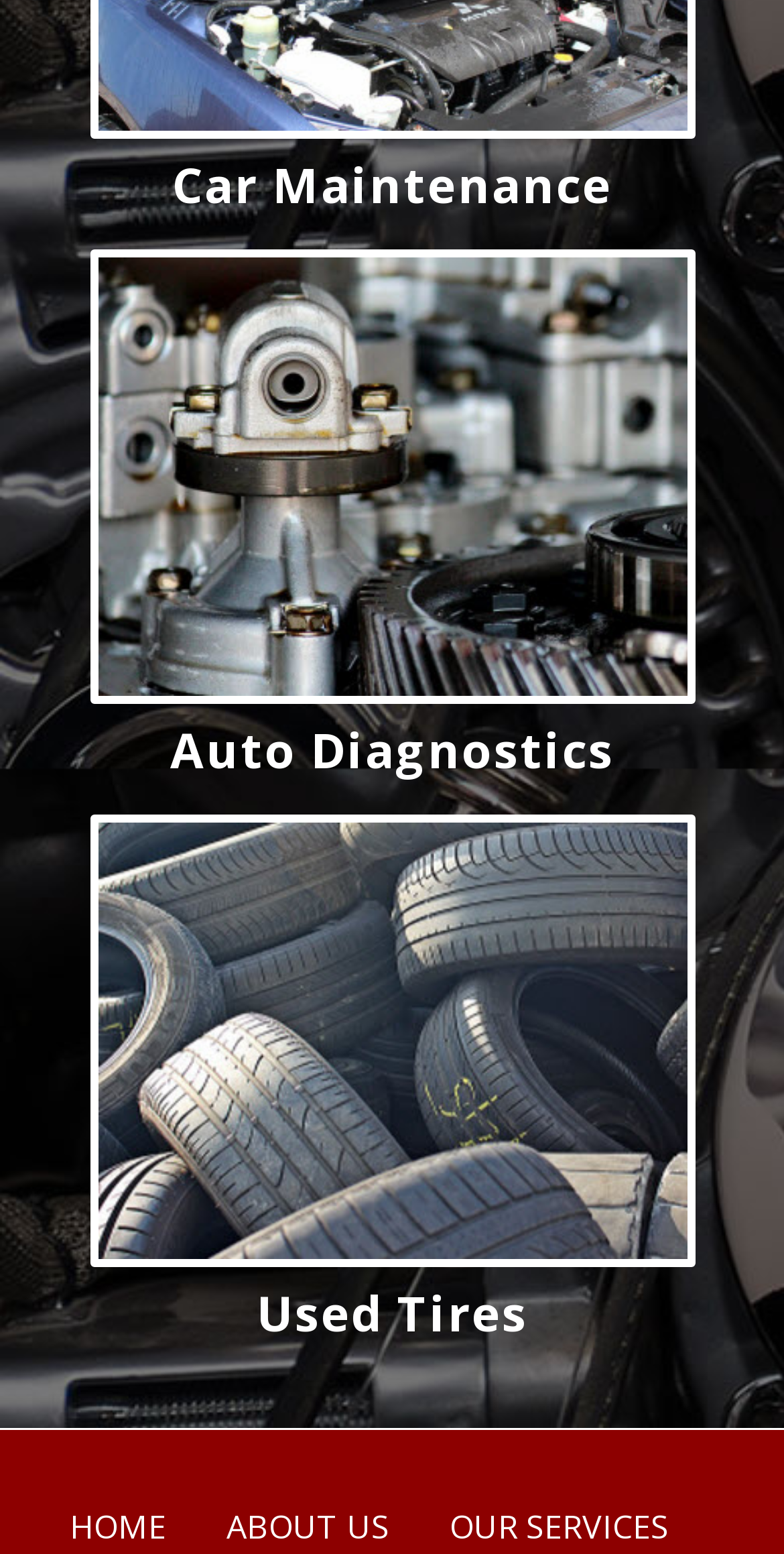Please identify the bounding box coordinates of the element I should click to complete this instruction: 'visit HOME'. The coordinates should be given as four float numbers between 0 and 1, like this: [left, top, right, bottom].

[0.088, 0.968, 0.212, 0.997]